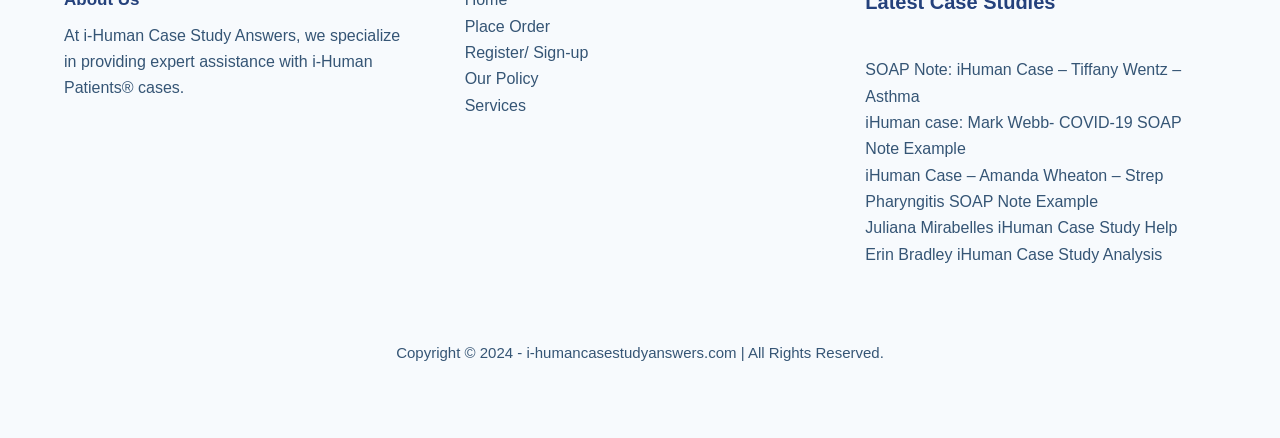What is the main service provided by this website?
Examine the image and provide an in-depth answer to the question.

Based on the static text 'At i-Human Case Study Answers, we specialize in providing expert assistance with i-Human Patients® cases.' at the top of the webpage, it is clear that the main service provided by this website is related to i-Human Case Study Answers.